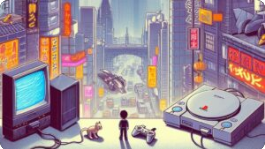What is the cityscape filled with?
Answer the question with just one word or phrase using the image.

Neon signs